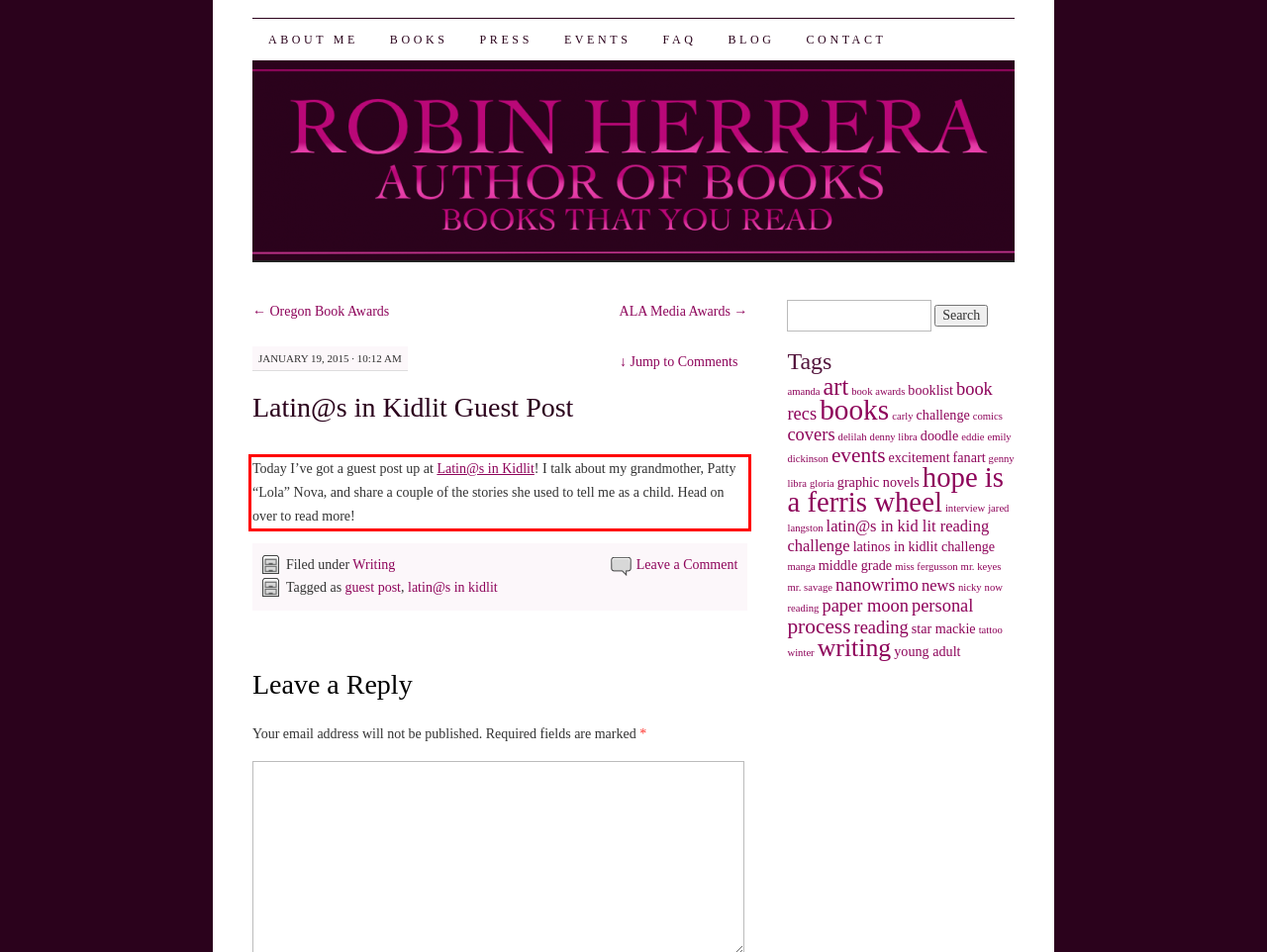Review the screenshot of the webpage and recognize the text inside the red rectangle bounding box. Provide the extracted text content.

Today I’ve got a guest post up at Latin@s in Kidlit! I talk about my grandmother, Patty “Lola” Nova, and share a couple of the stories she used to tell me as a child. Head on over to read more!